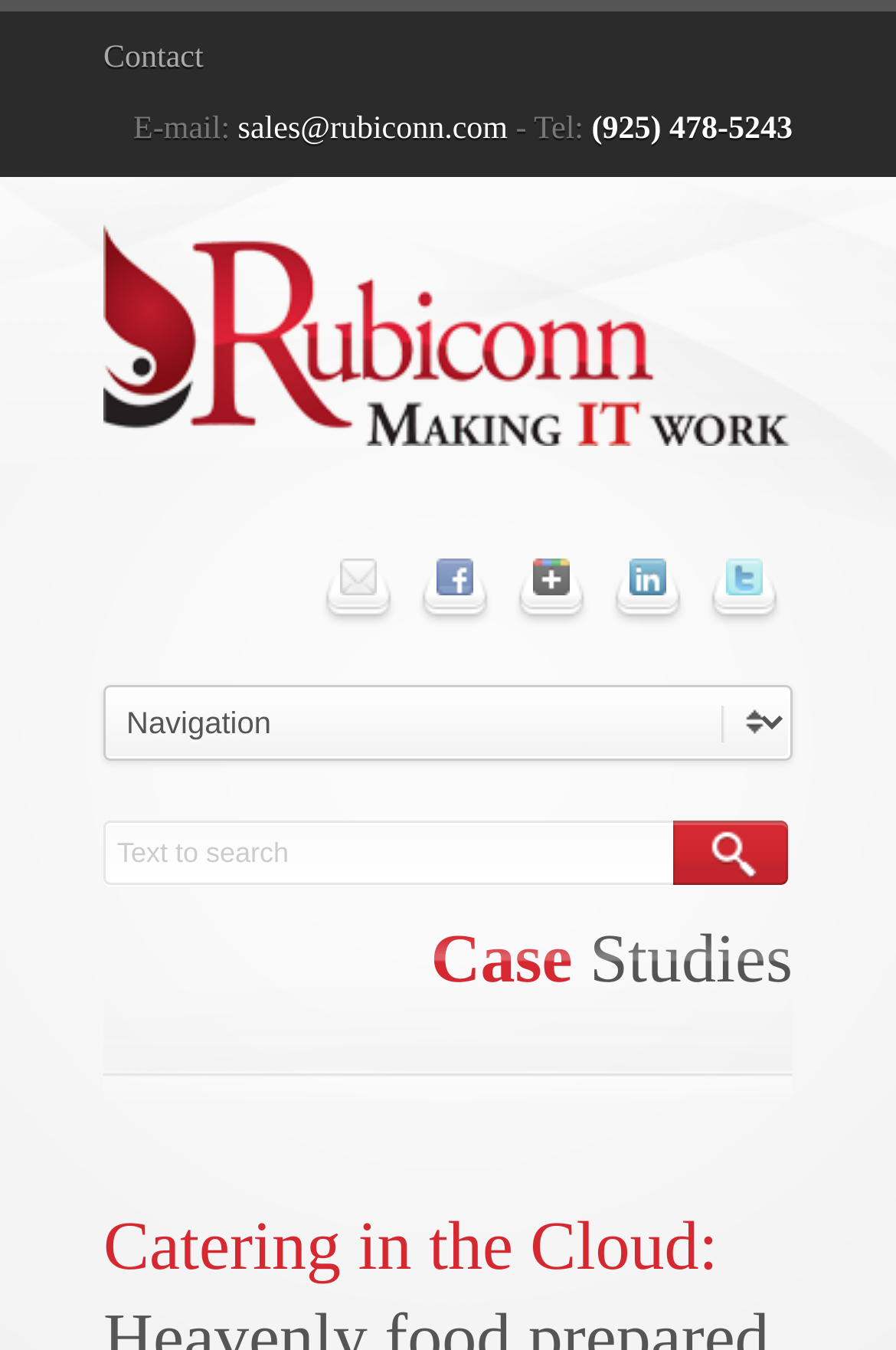Use one word or a short phrase to answer the question provided: 
What is the email address to contact?

sales@rubiconn.com